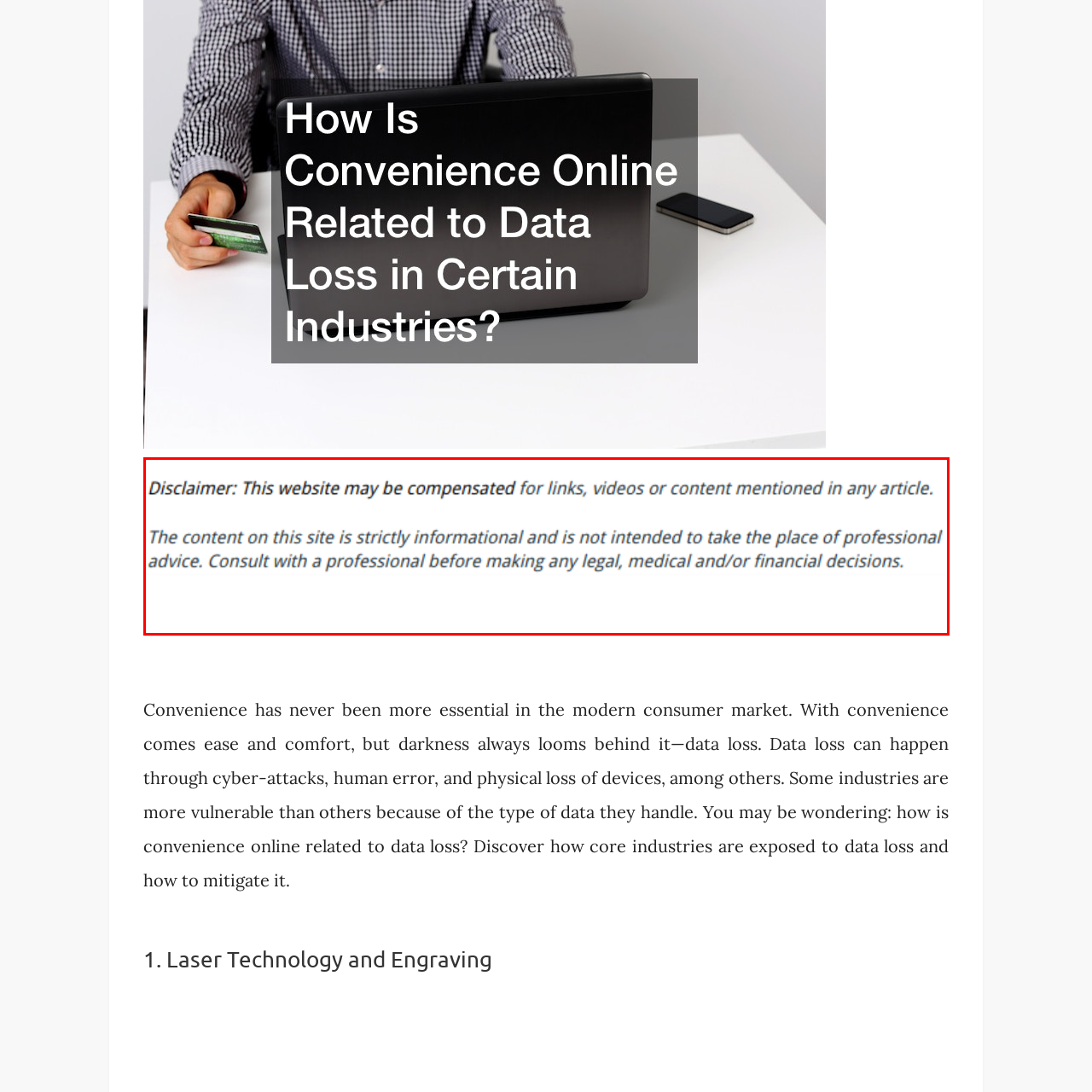Offer a detailed caption for the image that is surrounded by the red border.

The image features a disclaimer related to website content and its informational nature. It states that the site may be compensated for links, videos, or other referenced content. The disclaimer emphasizes that the information provided is strictly for informational purposes and is not intended to substitute professional advice. It encourages users to consult a professional before making any legal, medical, or financial decisions, highlighting the importance of seeking expert guidance to navigate complex issues. The text is presented in a clear, readable format, ensuring that visitors understand the limitations of the advice provided on the site.